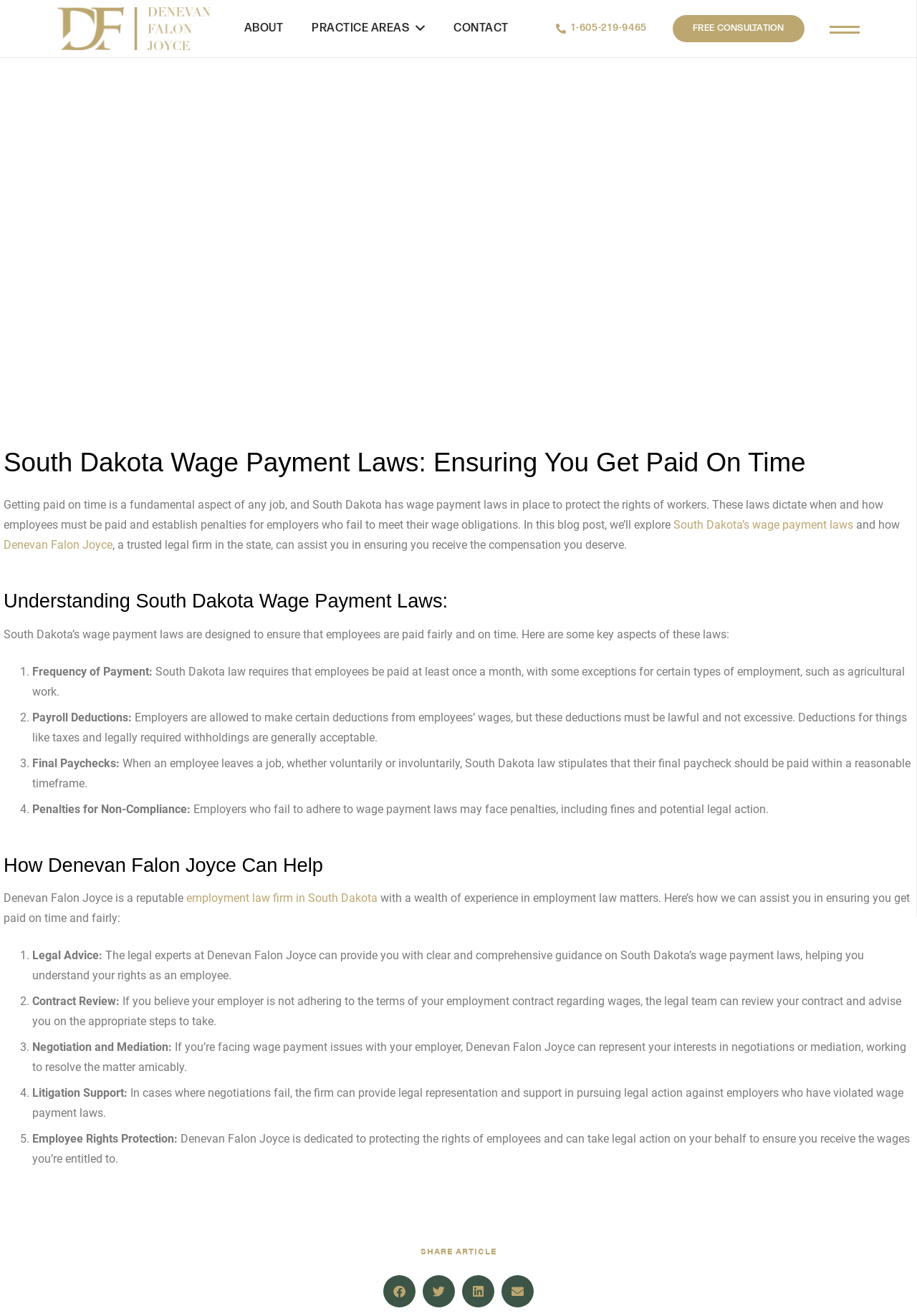Please find the bounding box coordinates of the element that must be clicked to perform the given instruction: "Click the 'South Dakota’s wage payment laws' link". The coordinates should be four float numbers from 0 to 1, i.e., [left, top, right, bottom].

[0.734, 0.393, 0.93, 0.404]